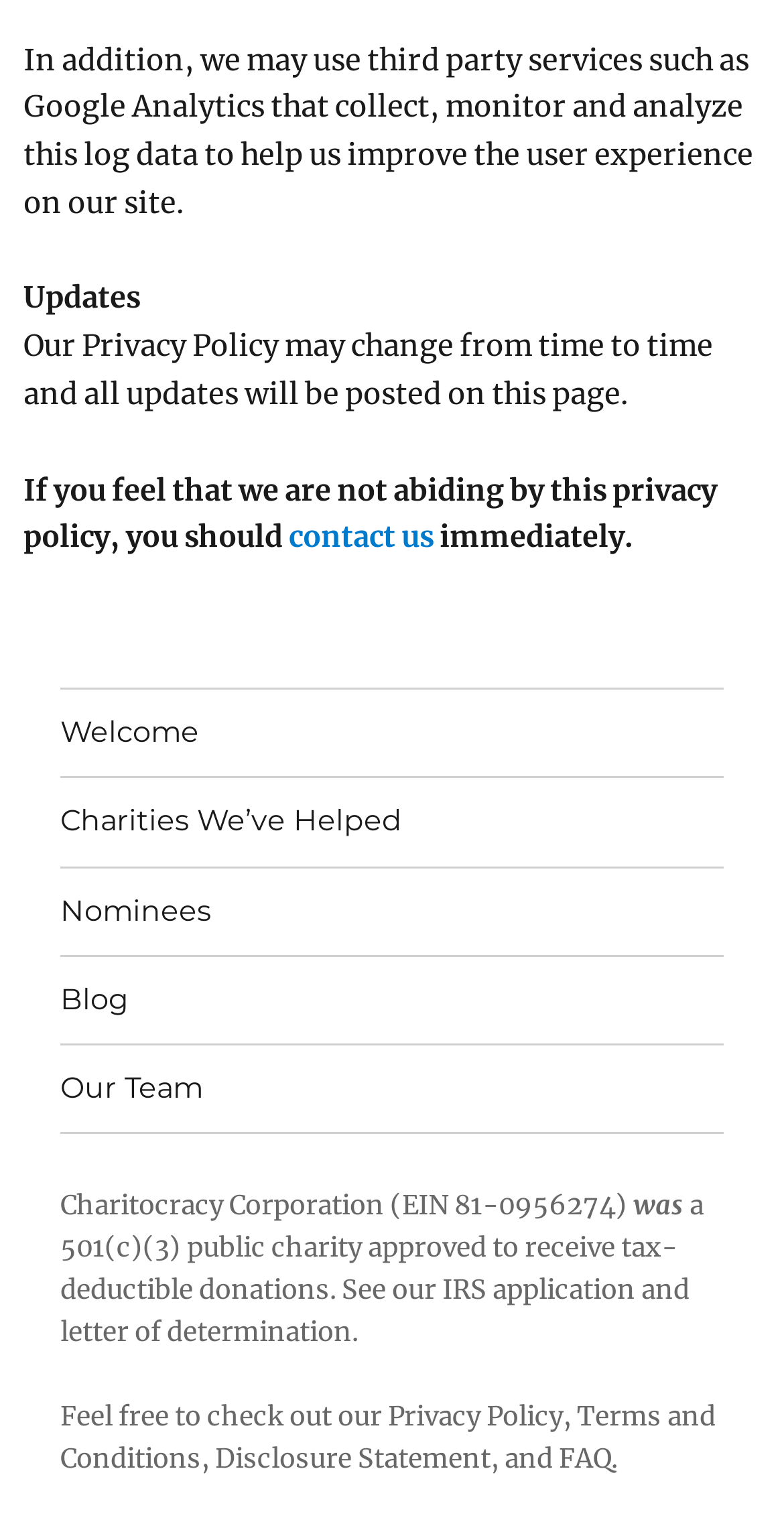Determine the bounding box coordinates of the section I need to click to execute the following instruction: "go to previous post". Provide the coordinates as four float numbers between 0 and 1, i.e., [left, top, right, bottom].

None